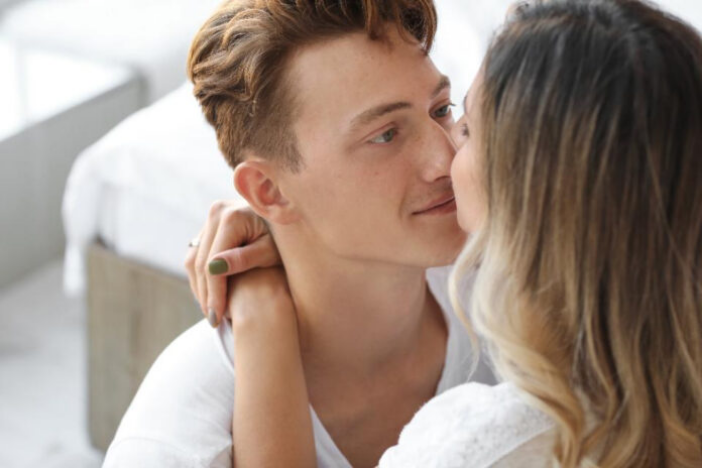What is the likely setting of the image?
Please answer the question with as much detail as possible using the screenshot.

The likely setting of the image is an indoor setting, possibly a bedroom, due to the soft, neutral tones and blurred background, which suggests a private and intimate space.